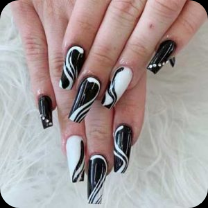What is the dominant color scheme of the nail art?
Based on the image, answer the question with as much detail as possible.

The caption specifically mentions a 'striking black and white pattern' on the nails, indicating that these two colors are the primary colors used in the design.